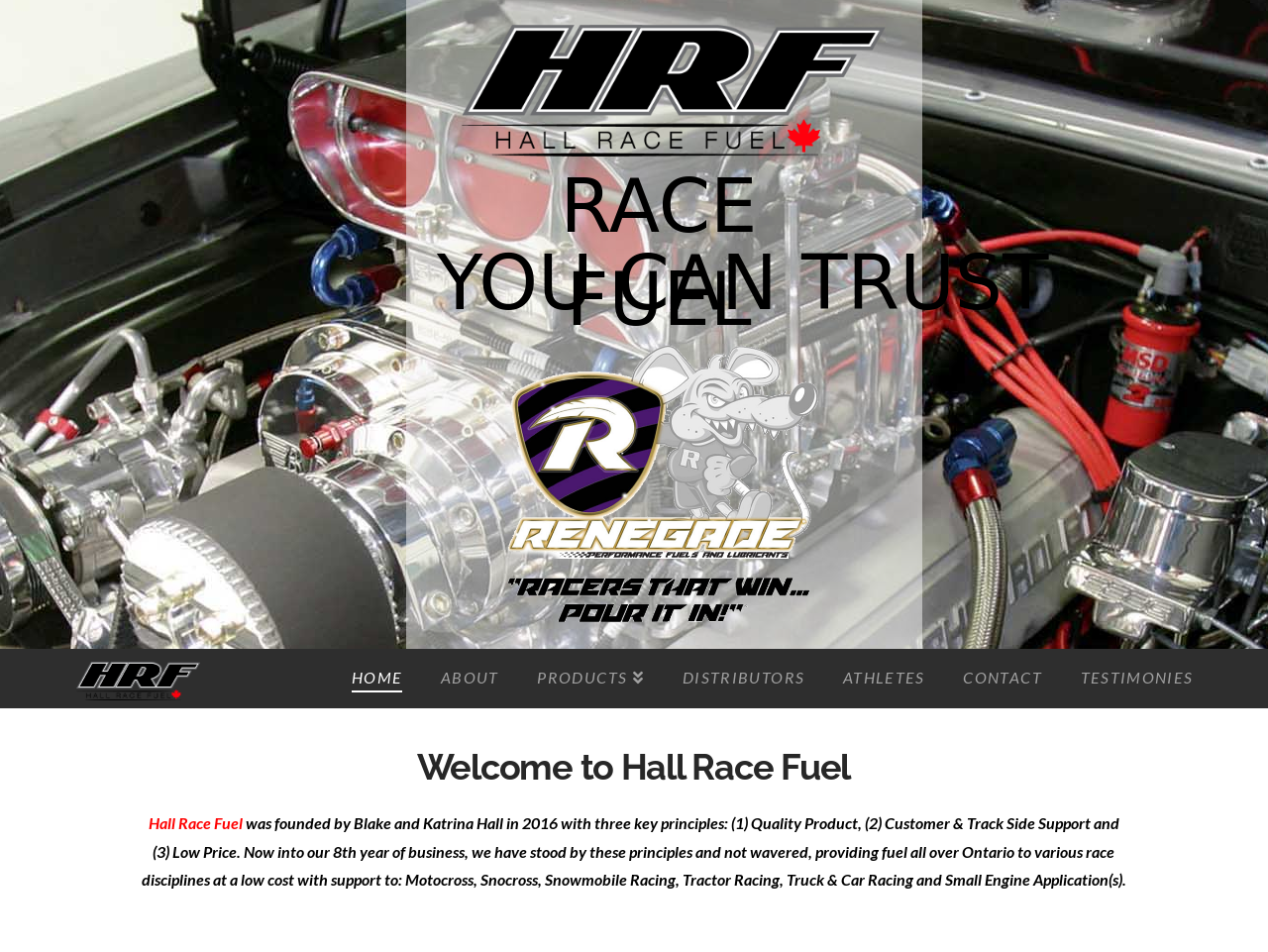Please find the bounding box for the UI element described by: "Contact Us".

None